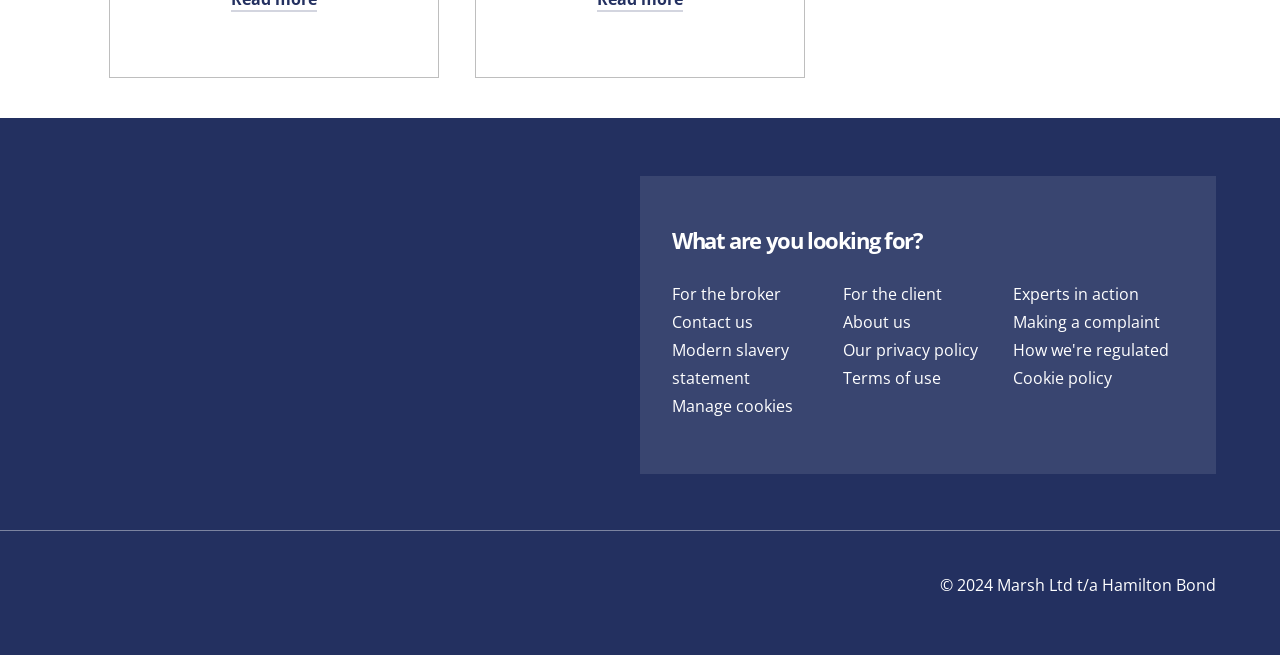Please specify the bounding box coordinates in the format (top-left x, top-left y, bottom-right x, bottom-right y), with values ranging from 0 to 1. Identify the bounding box for the UI component described as follows: How we're regulated

[0.792, 0.518, 0.917, 0.564]